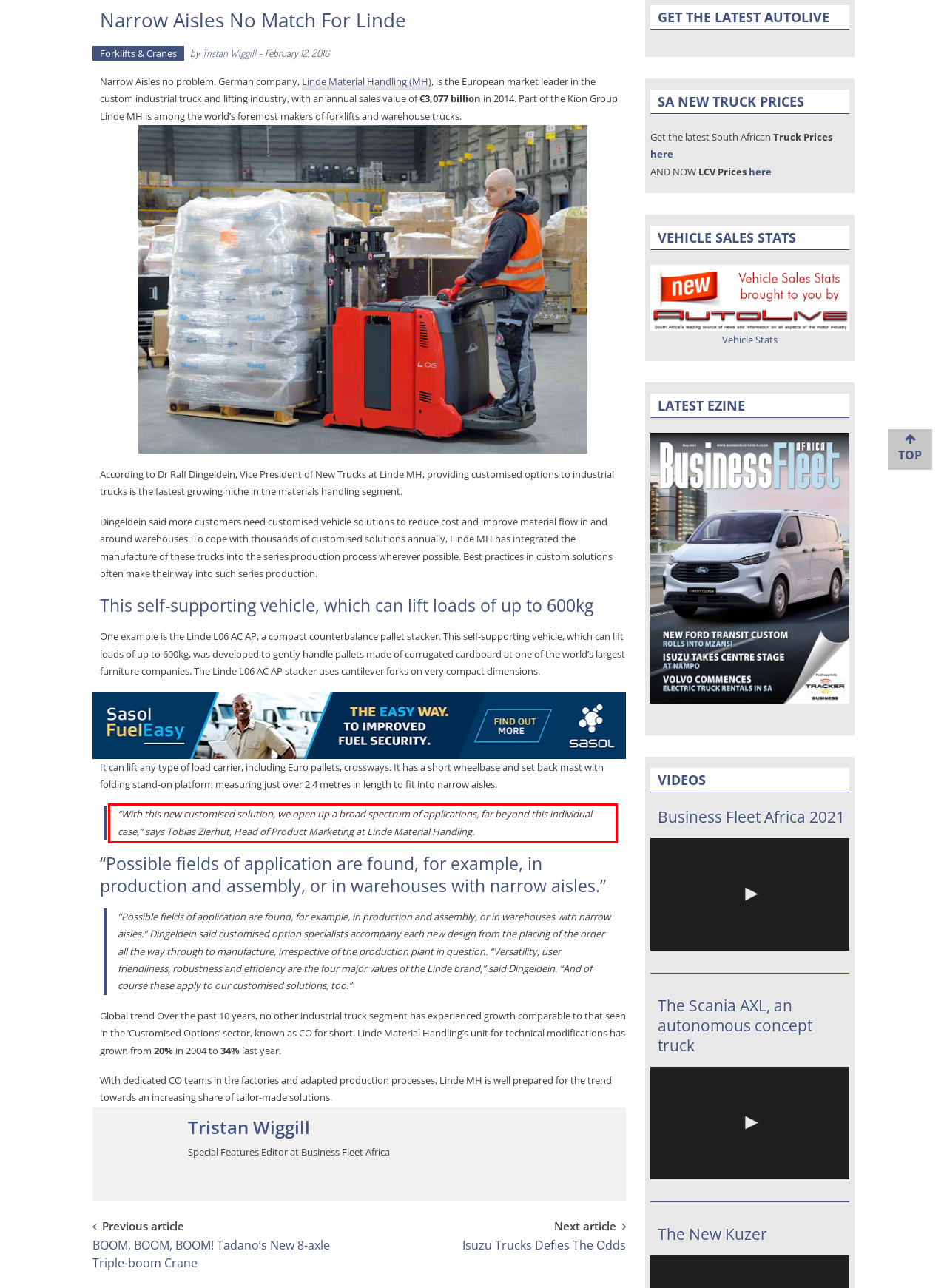Identify the text inside the red bounding box in the provided webpage screenshot and transcribe it.

“With this new customised solution, we open up a broad spectrum of applications, far beyond this individual case,” says Tobias Zierhut, Head of Product Marketing at Linde Material Handling.